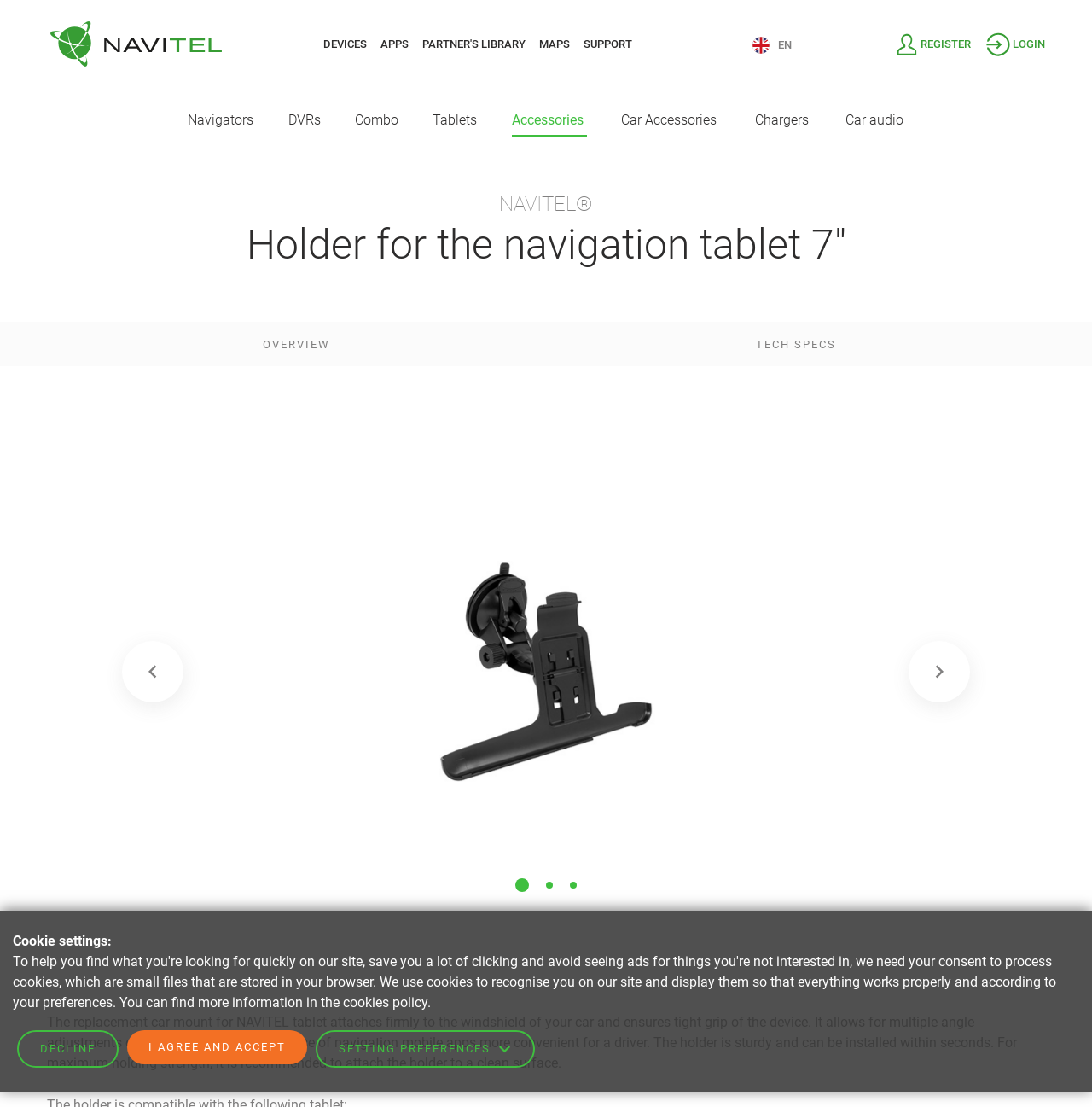Can you specify the bounding box coordinates of the area that needs to be clicked to fulfill the following instruction: "Search for something"?

None